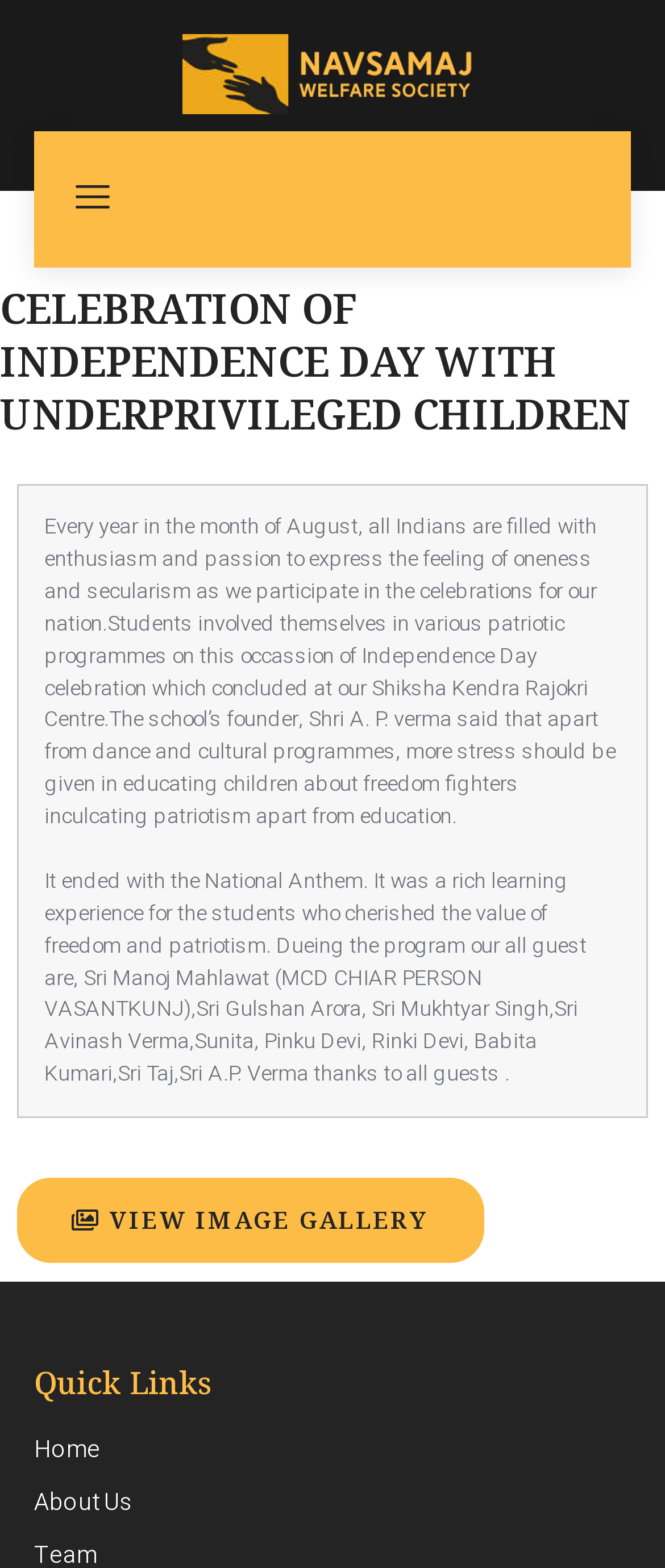Provide the bounding box coordinates for the specified HTML element described in this description: "parent_node: HOME". The coordinates should be four float numbers ranging from 0 to 1, in the format [left, top, right, bottom].

[0.077, 0.105, 0.205, 0.148]